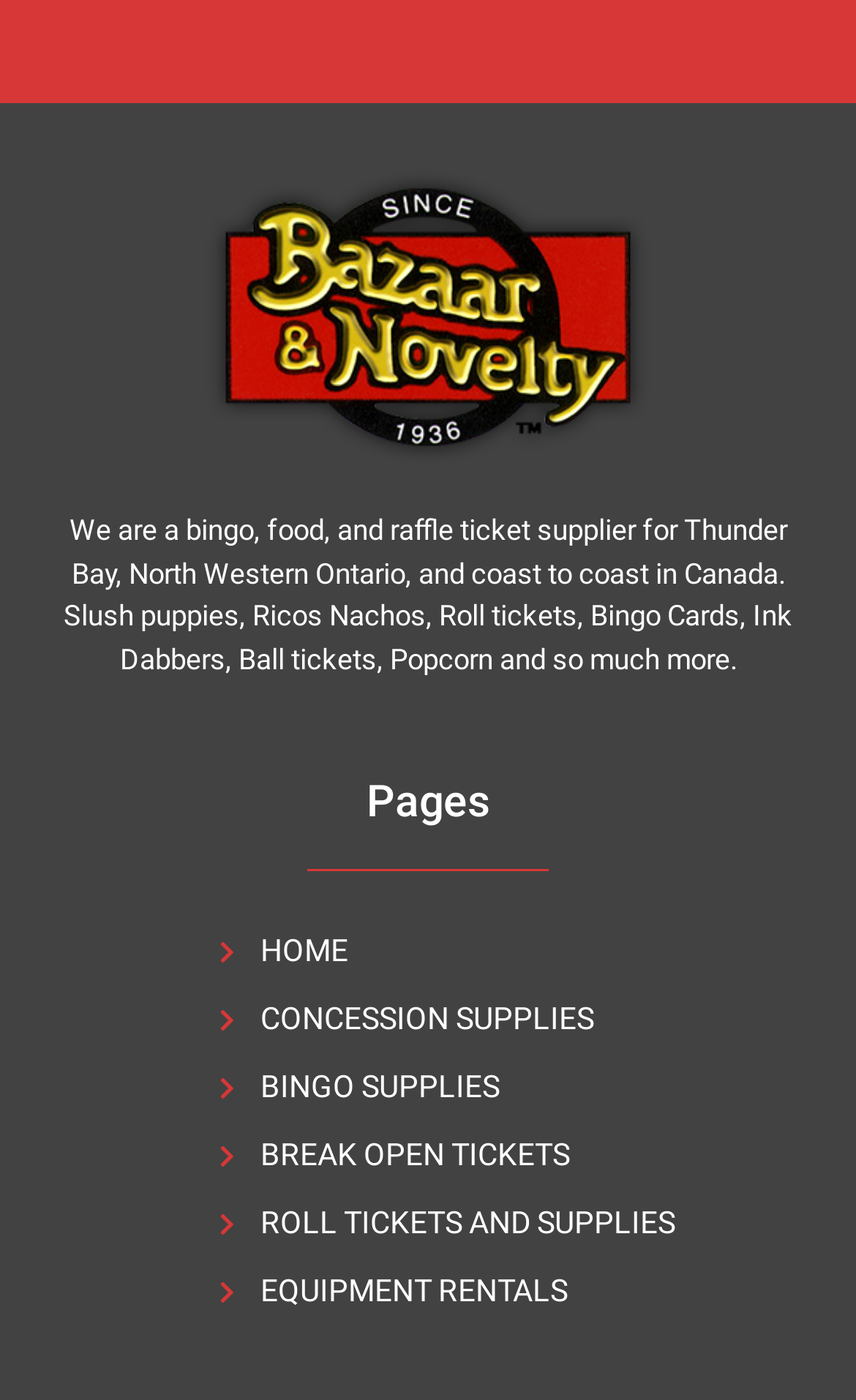Can you look at the image and give a comprehensive answer to the question:
What is the purpose of the company?

Based on the static text on the webpage, it is clear that the company's purpose is to supply products such as bingo tickets, food, and raffle tickets to customers in various regions in Canada.